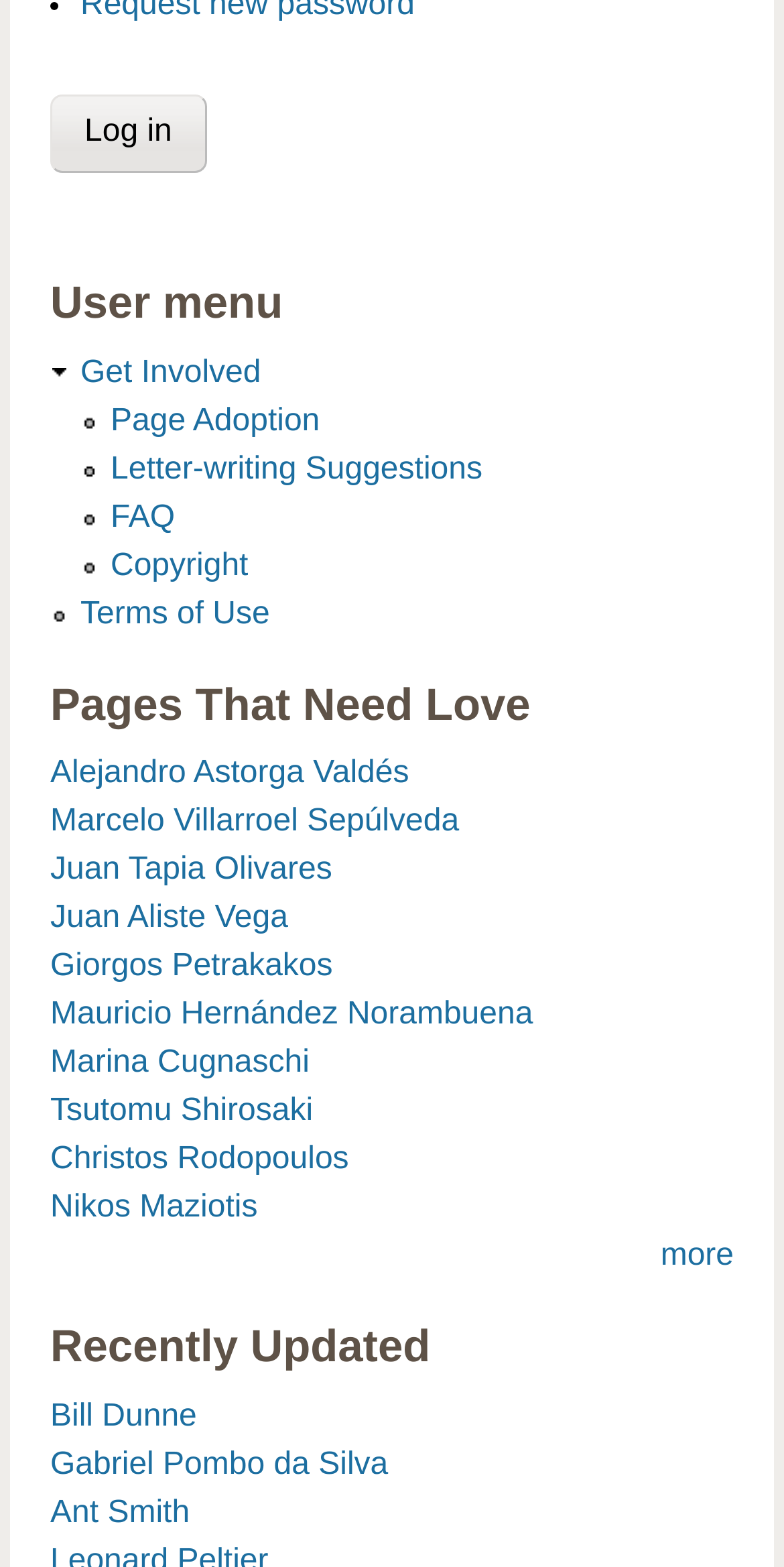Please provide a detailed answer to the question below by examining the image:
How many links are there in the 'Pages That Need Love' section?

The 'Pages That Need Love' section is located in the middle of the webpage, and it contains a list of links. By counting the links, I found that there are 9 links in this section.